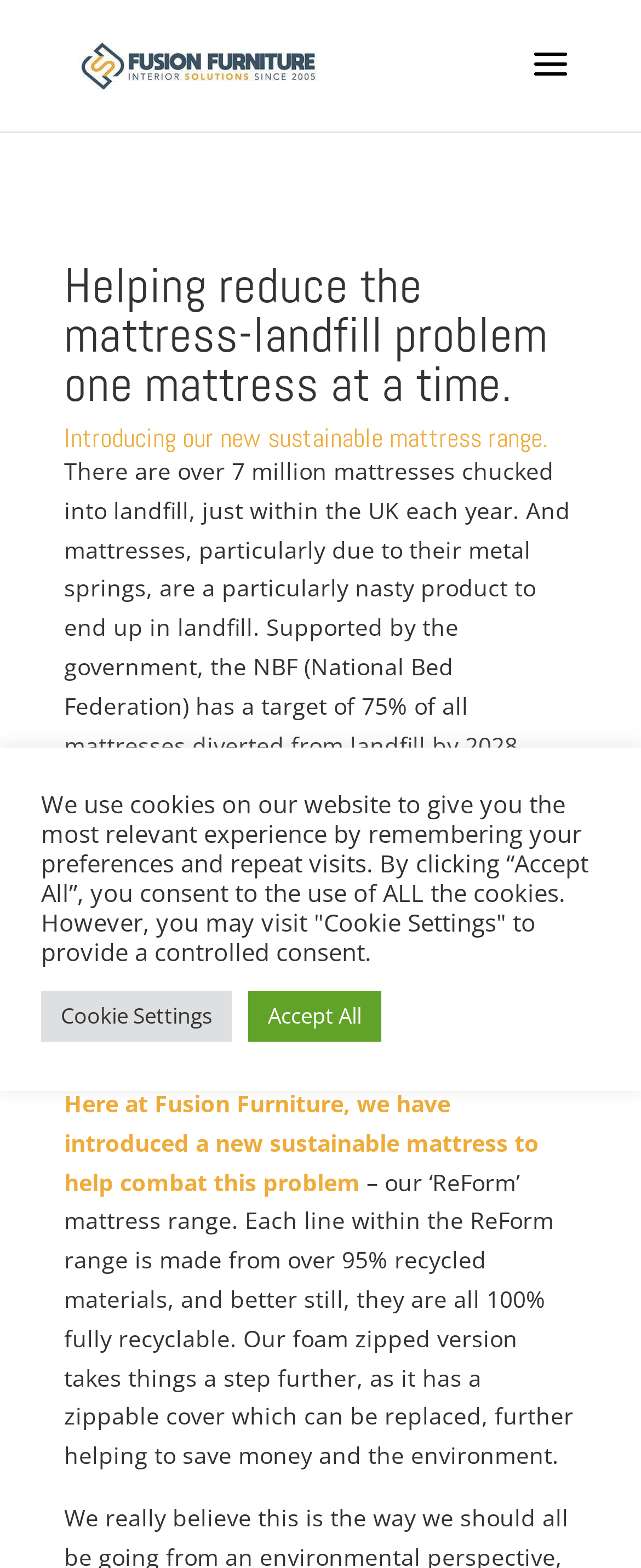What is the percentage of recycled materials used in the ReForm mattress range?
Could you answer the question in a detailed manner, providing as much information as possible?

According to the webpage, each line within the ReForm range is made from over 95% recycled materials.